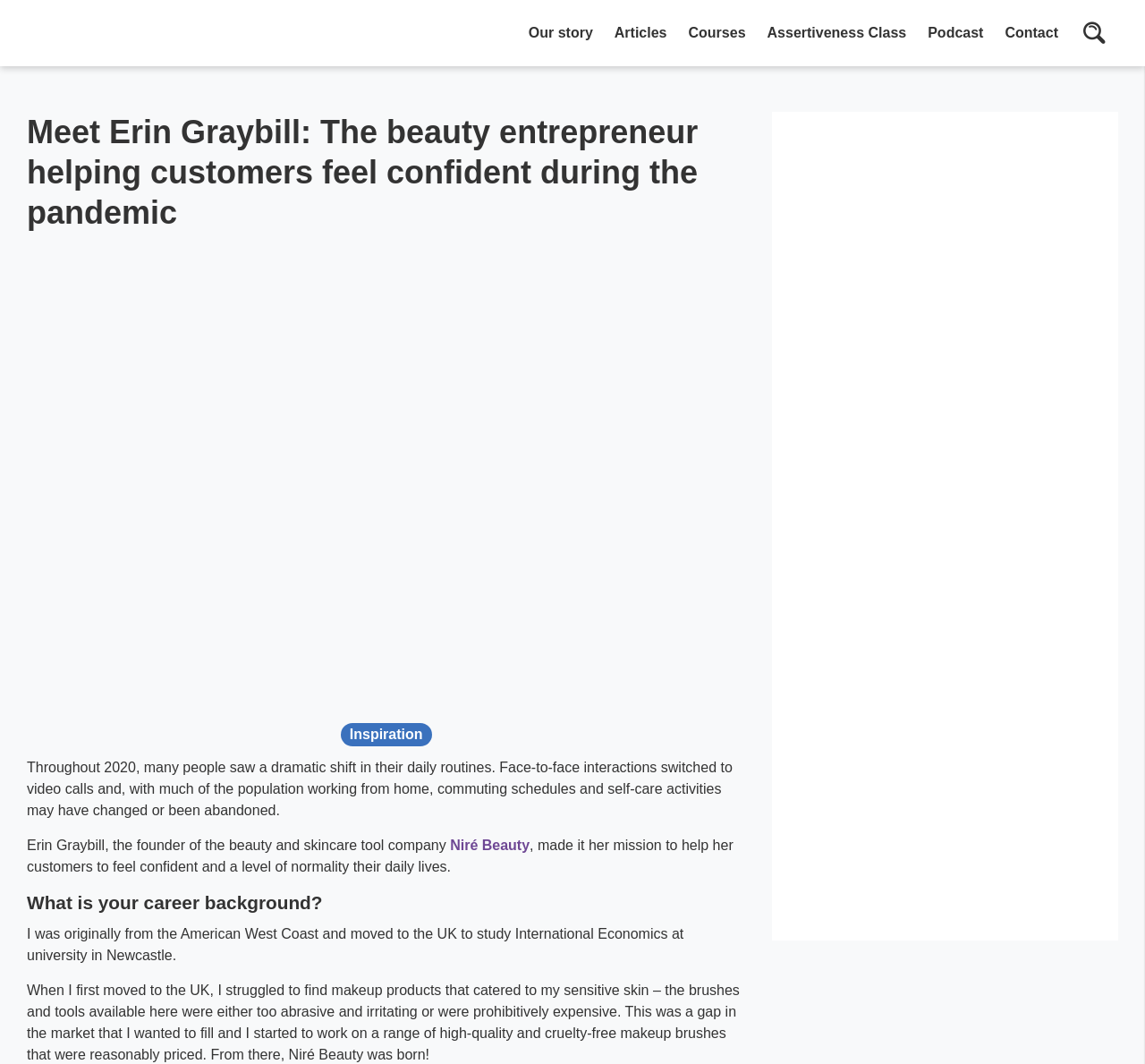Please locate the bounding box coordinates of the element that should be clicked to achieve the given instruction: "Contact Talented Ladies Club".

[0.868, 0.0, 0.934, 0.062]